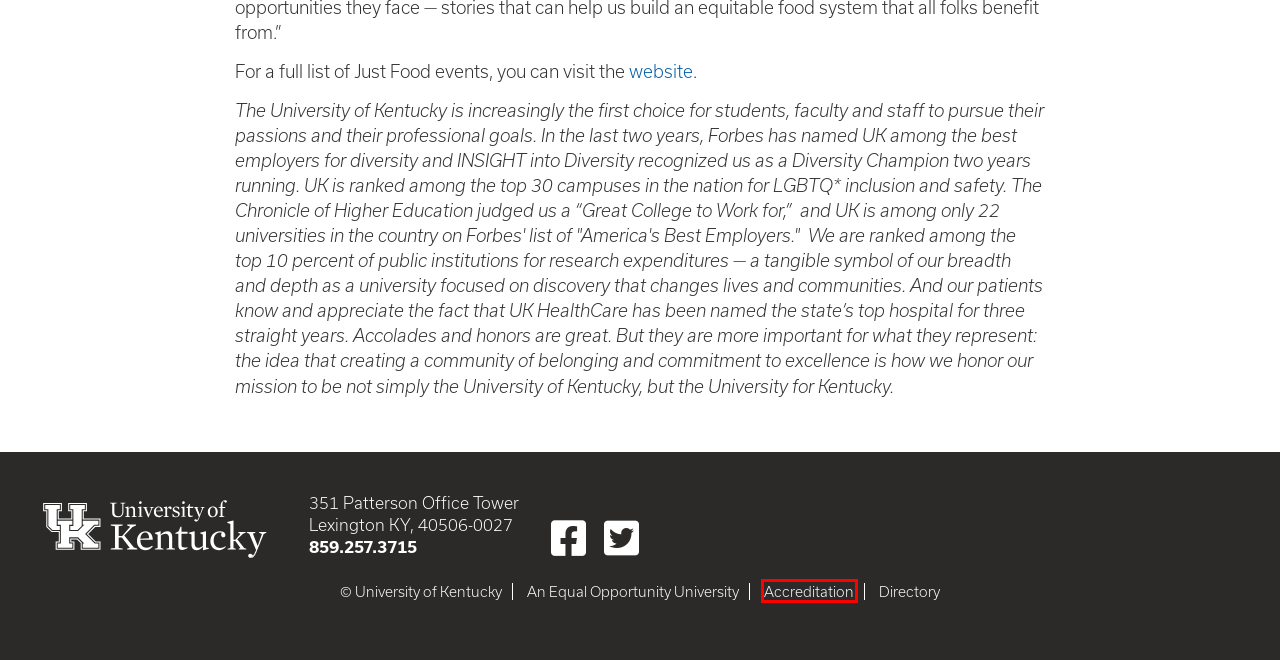You are presented with a screenshot of a webpage containing a red bounding box around a particular UI element. Select the best webpage description that matches the new webpage after clicking the element within the bounding box. Here are the candidates:
A. Home | University of Kentucky College of Arts & Sciences
B. SAP Netweaver Portal
C. CESJ Position Papers | University of Kentucky College of Arts & Sciences
D. Accreditation | University of Kentucky
E. Recent Accomplishments | University of Kentucky College of Arts & Sciences
F. Just Food: Race, Equity, & Food Systems | University of Kentucky College of Arts & Sciences
G. Home | University of Kentucky
H. University of Kentucky Interactive Campus Map

D